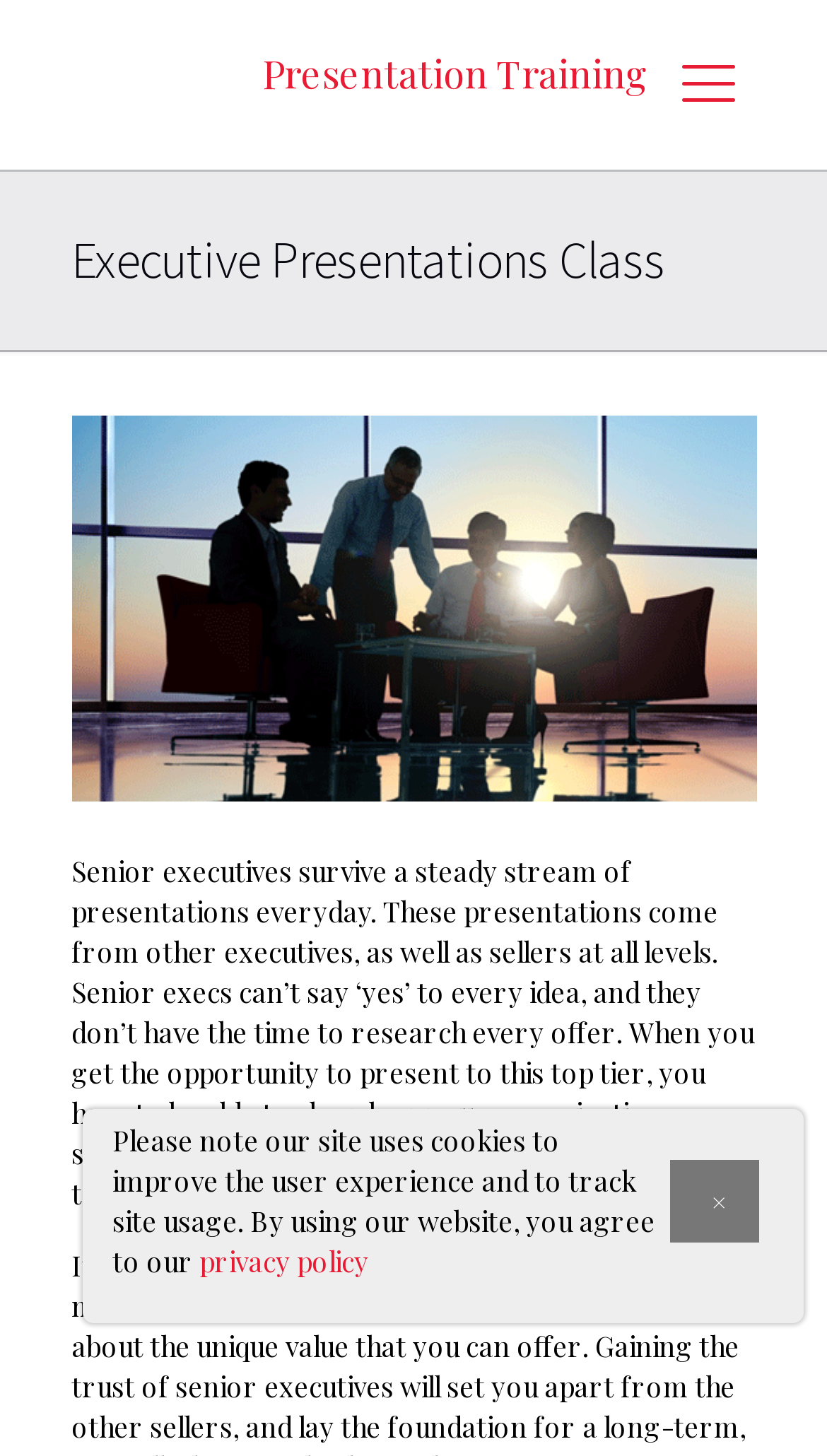Extract the bounding box coordinates for the UI element described as: "E-mail".

None